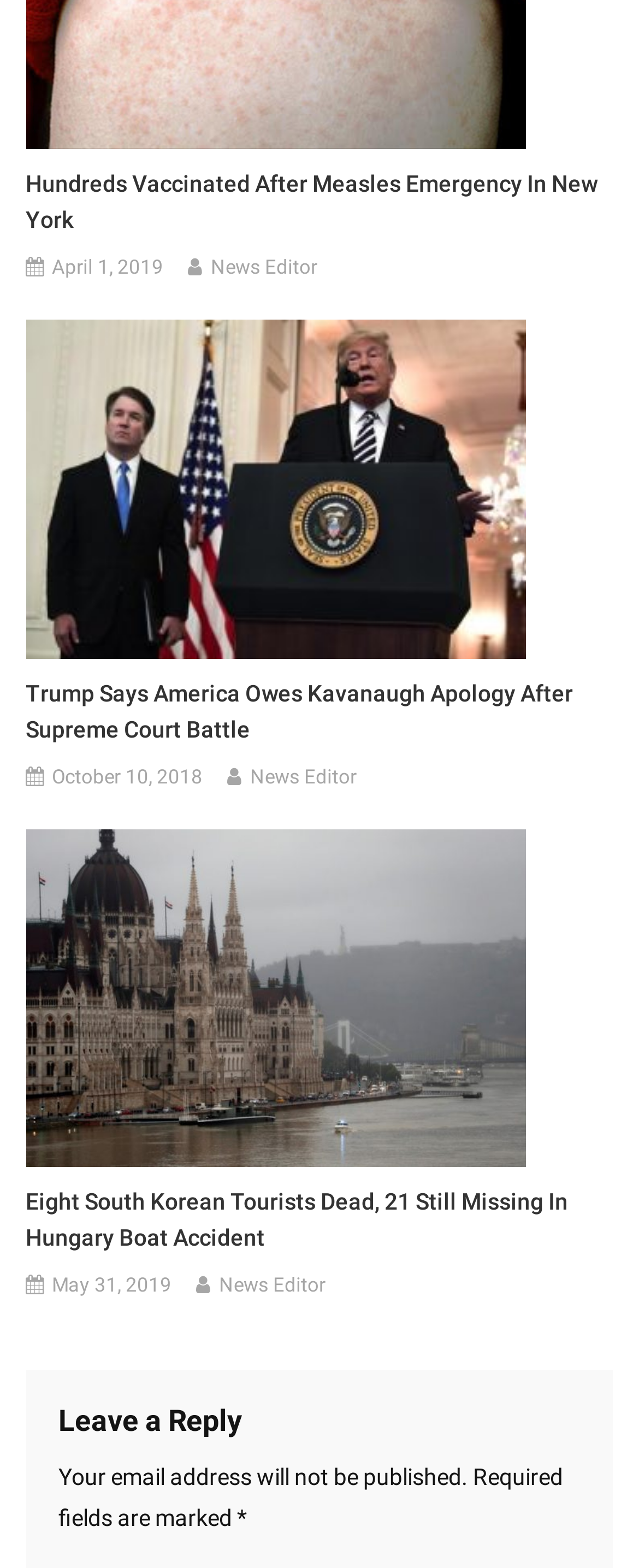What is the purpose of the comment form?
Use the image to answer the question with a single word or phrase.

To leave a reply